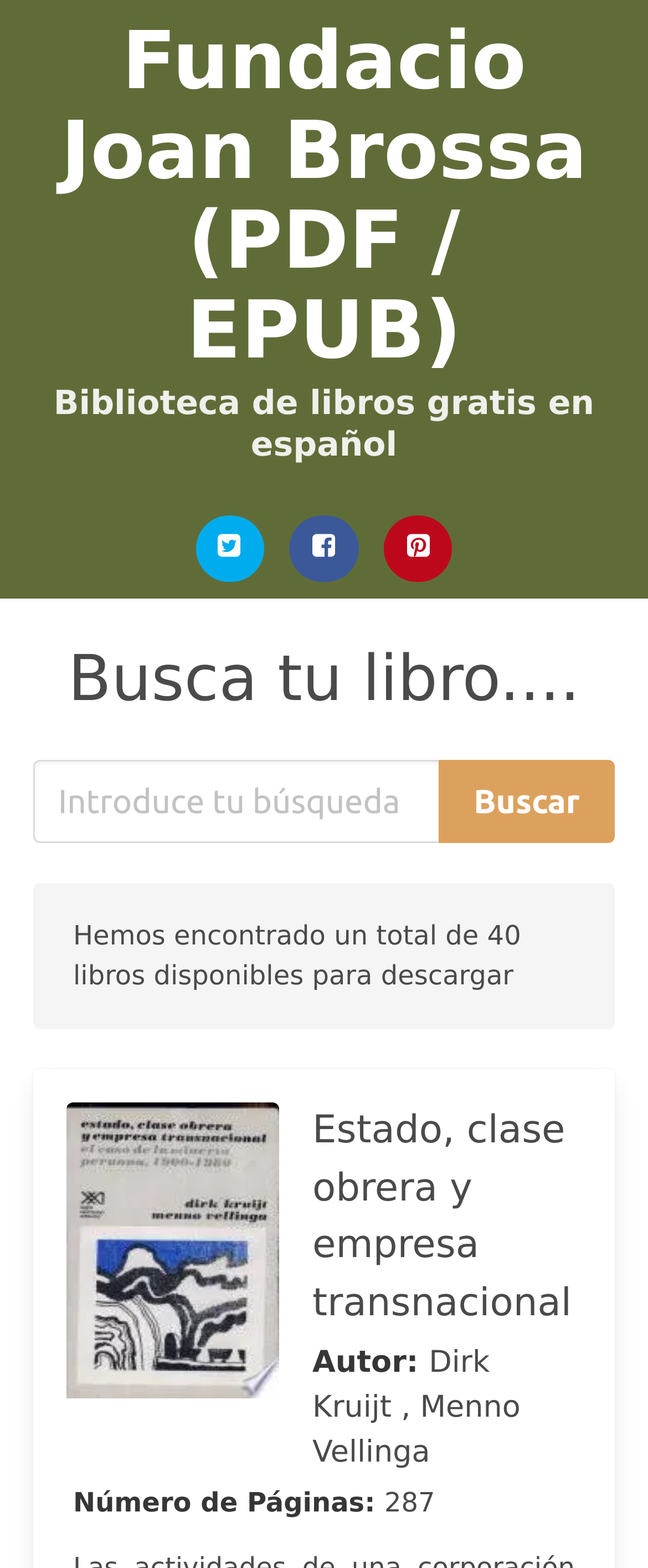Using the webpage screenshot, locate the HTML element that fits the following description and provide its bounding box: "aria-label="Search" name="SEARCH" placeholder="Introduce tu búsqueda"".

[0.051, 0.485, 0.68, 0.538]